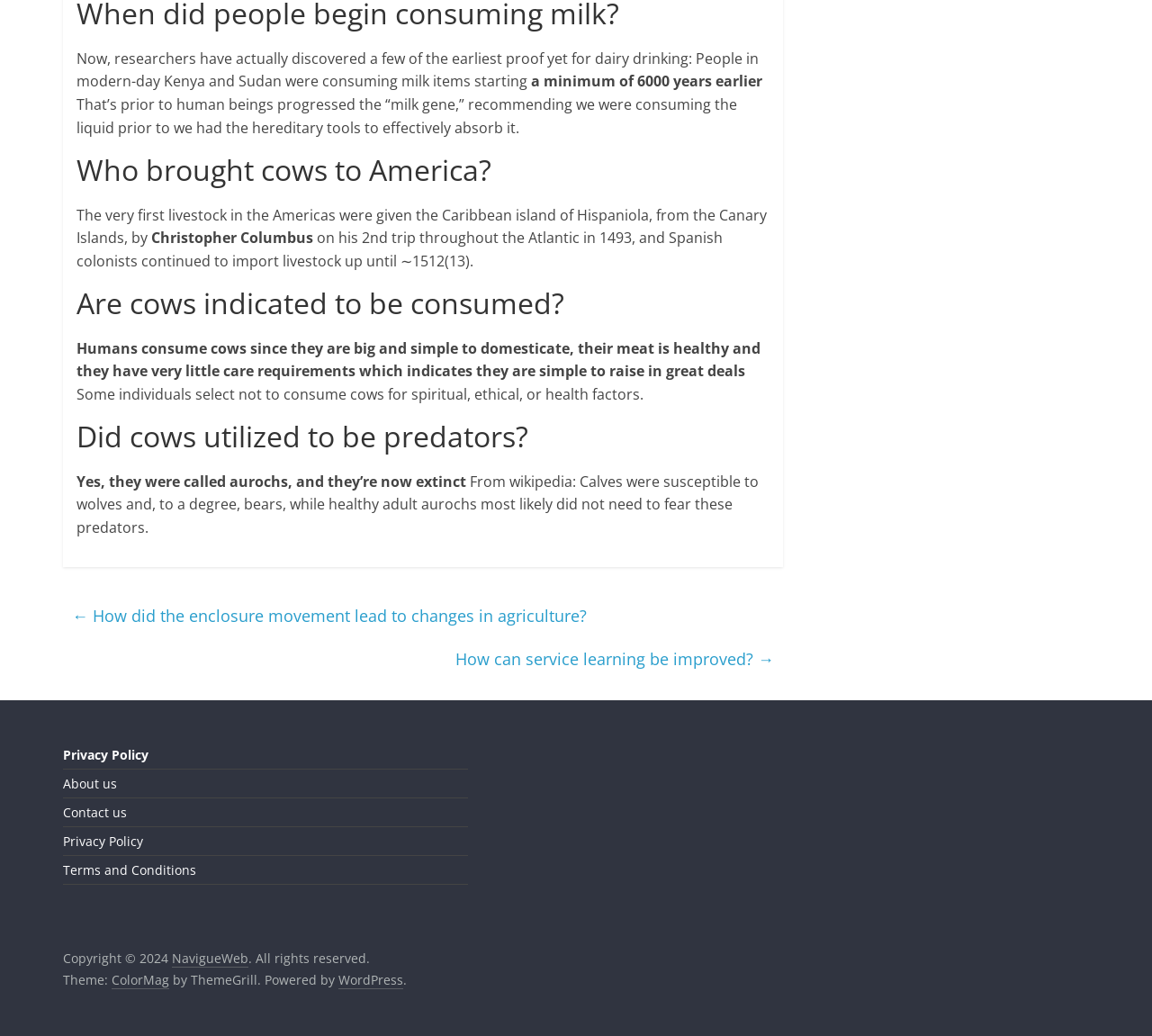For the following element description, predict the bounding box coordinates in the format (top-left x, top-left y, bottom-right x, bottom-right y). All values should be floating point numbers between 0 and 1. Description: NavigueWeb

[0.149, 0.917, 0.216, 0.934]